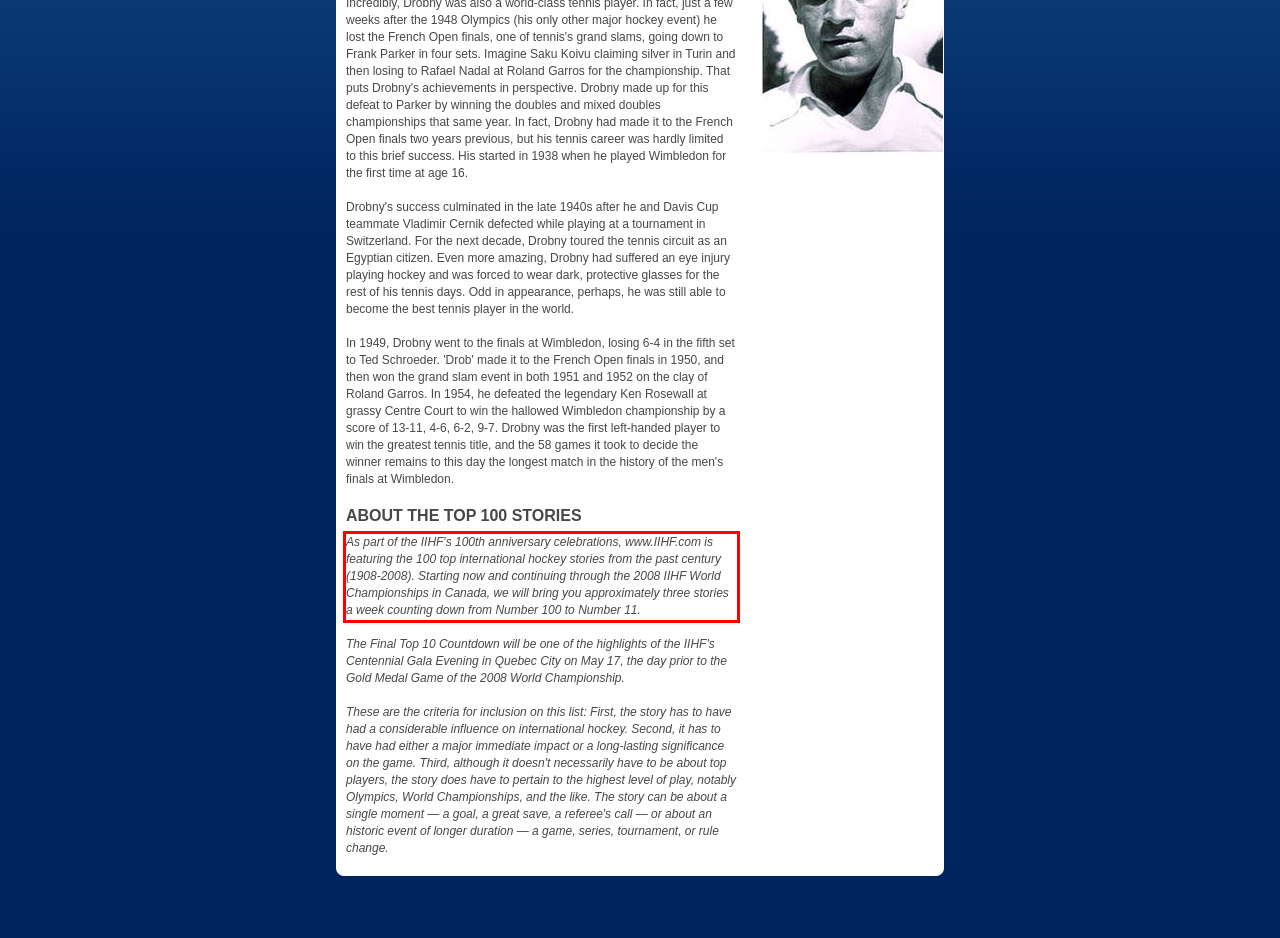With the given screenshot of a webpage, locate the red rectangle bounding box and extract the text content using OCR.

As part of the IIHF's 100th anniversary celebrations, www.IIHF.com is featuring the 100 top international hockey stories from the past century (1908-2008). Starting now and continuing through the 2008 IIHF World Championships in Canada, we will bring you approximately three stories a week counting down from Number 100 to Number 11.